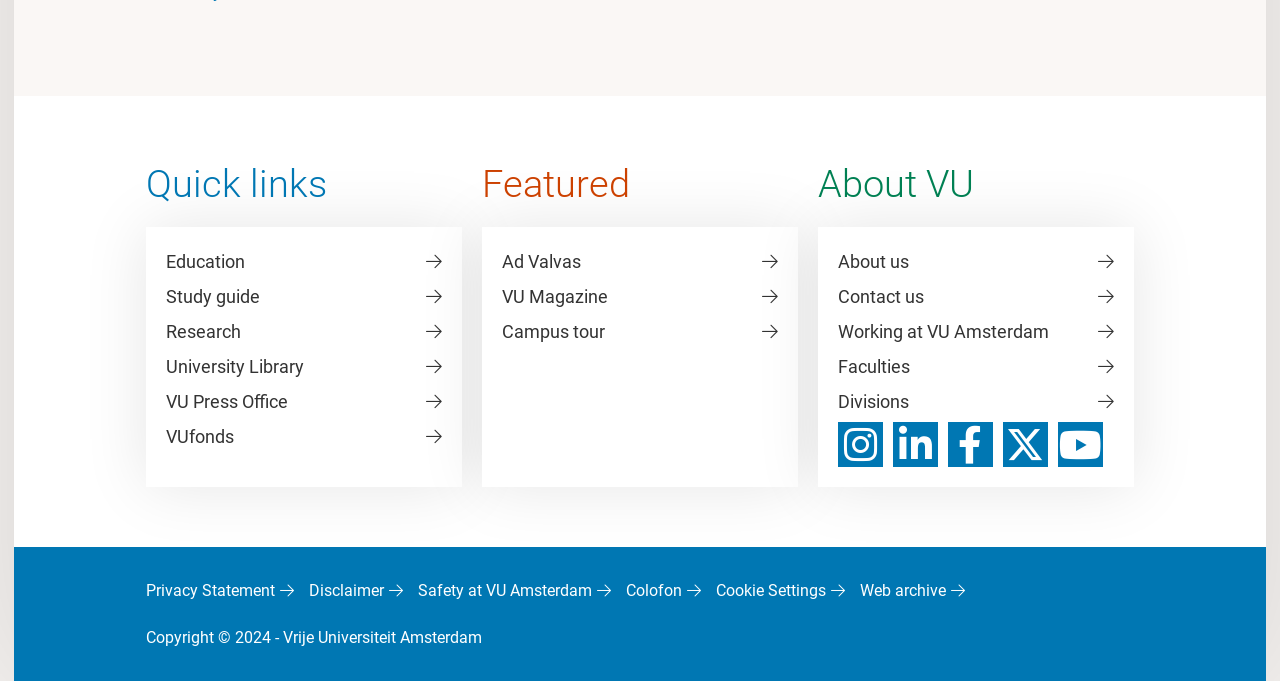Can you find the bounding box coordinates for the element that needs to be clicked to execute this instruction: "Read the Privacy Statement"? The coordinates should be given as four float numbers between 0 and 1, i.e., [left, top, right, bottom].

[0.114, 0.847, 0.23, 0.887]